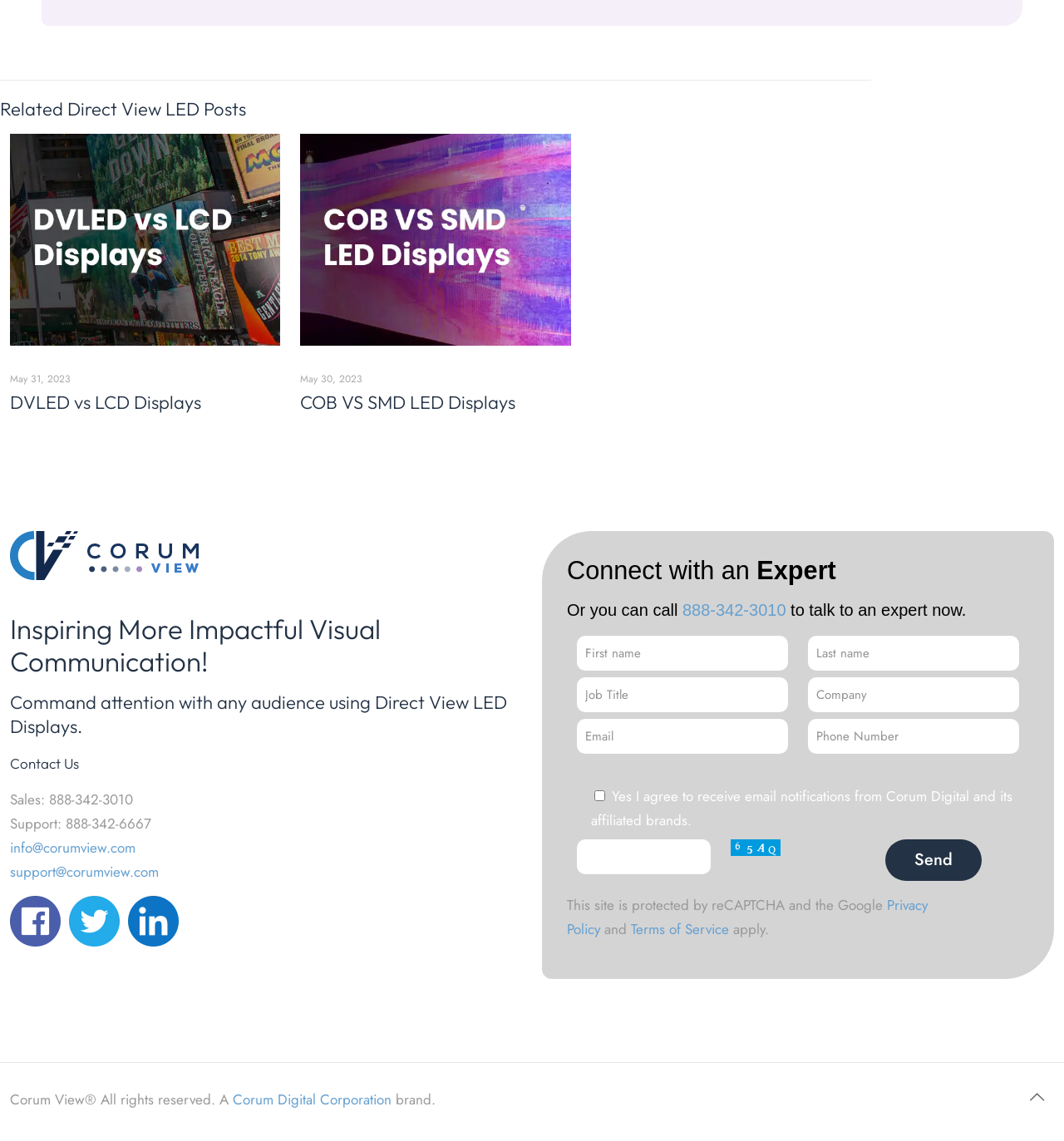Find the bounding box coordinates of the element you need to click on to perform this action: 'Go back to top'. The coordinates should be represented by four float values between 0 and 1, in the format [left, top, right, bottom].

[0.958, 0.947, 0.991, 0.977]